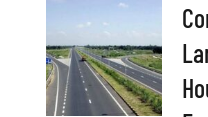Paint a vivid picture of the image with your description.

The image depicts a modern highway featuring a wide, multi-lane road that appears newly constructed and well-maintained. Lush greenery lines the sides of the highway, indicating a thoughtful integration of nature into the infrastructure. The clear blue sky and bright lighting suggest an ideal driving day. This image is associated with an article discussing a significant achievement in road construction: the completion of a 2.5 km long, 4-lane cement concrete road in just 24 hours, part of the ambitious Delhi-Mumbai Expressway project near Vadodara. The project exemplifies cutting-edge engineering and efficient time management in India's infrastructure development.